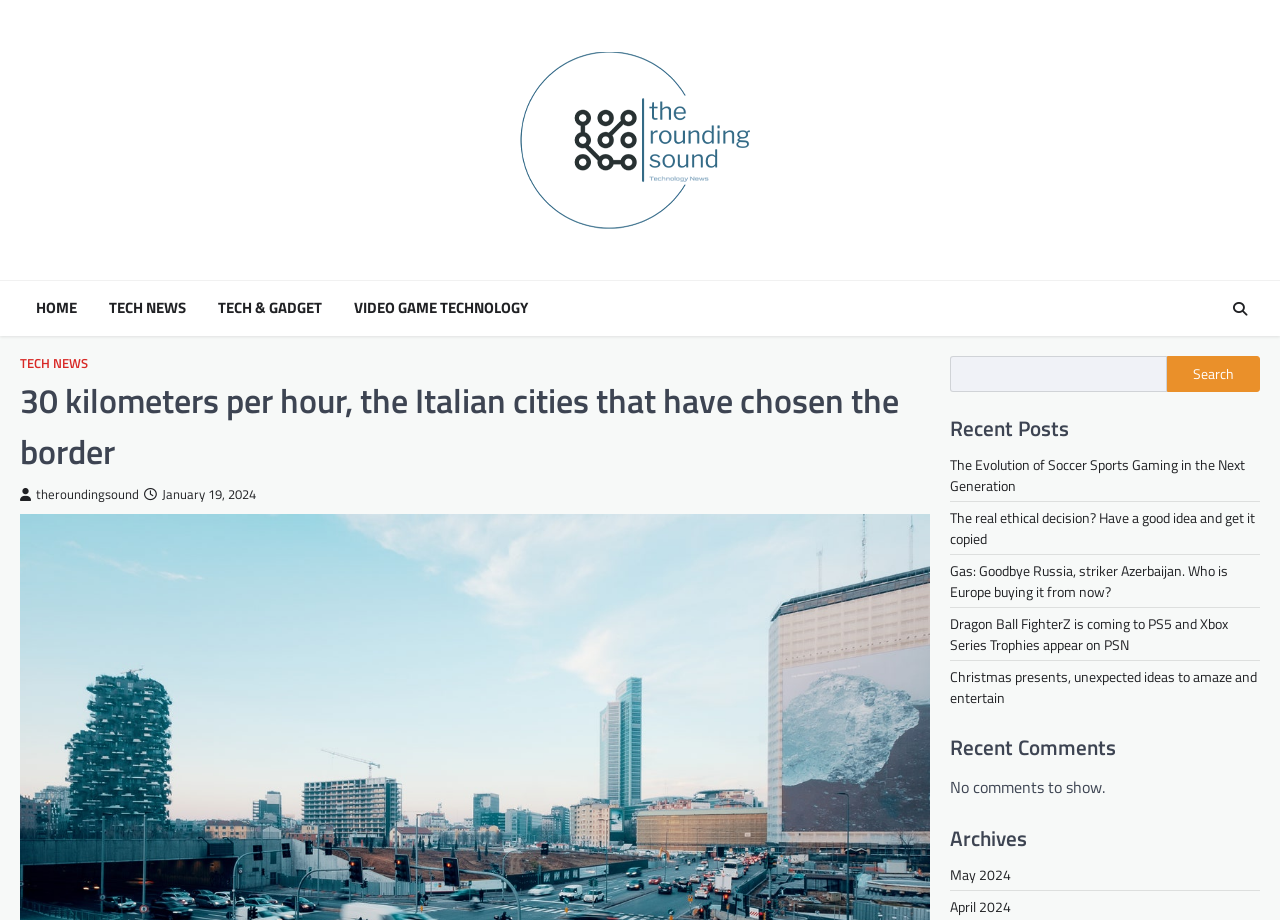Give a one-word or one-phrase response to the question:
What is the website's logo?

theroundingsound